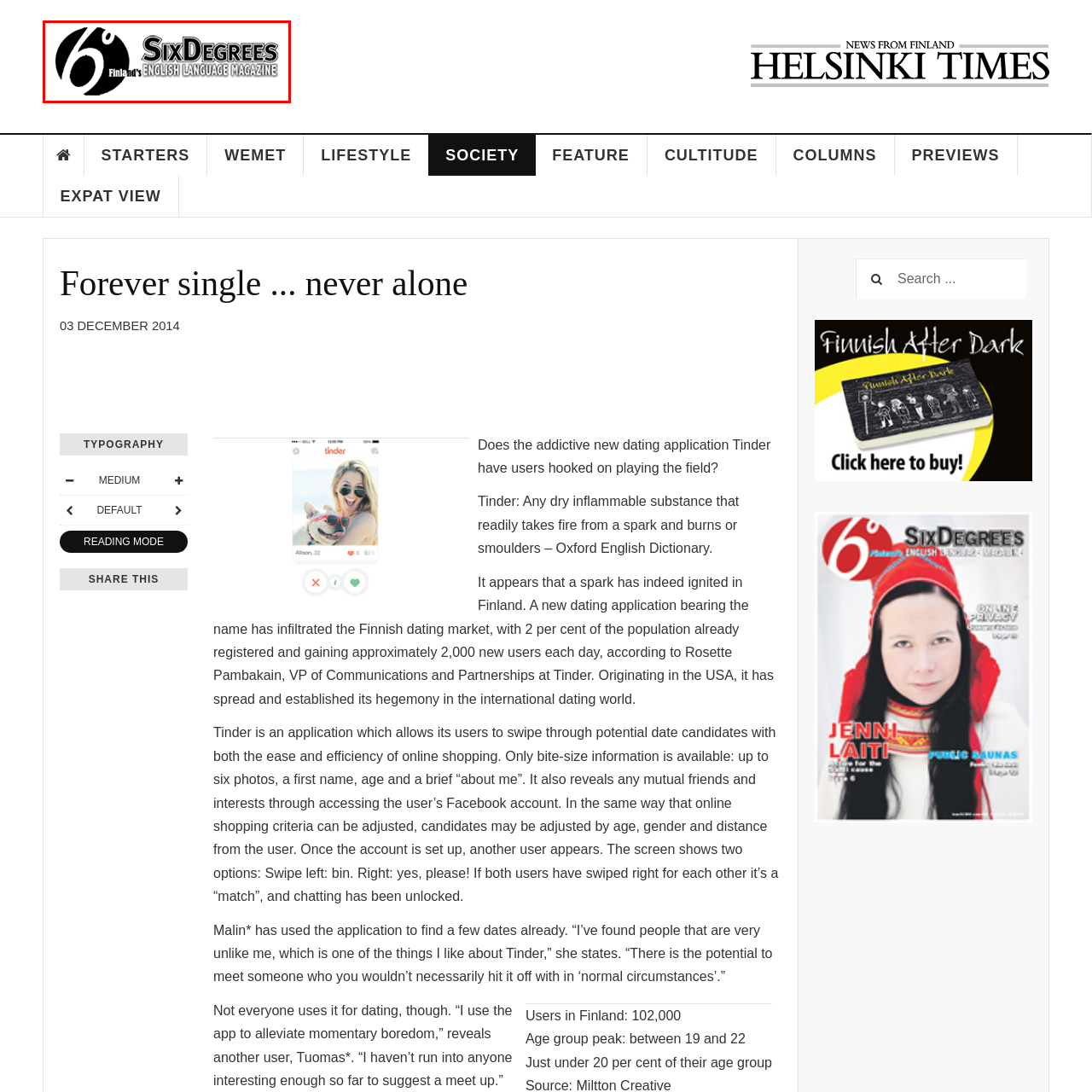Provide an in-depth caption for the picture enclosed by the red frame.

The image features the logo of "SixDegrees," an English language magazine based in Finland. The logo is visually striking, incorporating a stylized number "6" and the text "SixDegrees." Positioned within a circular design, the logo reflects a modern aesthetic that aligns with the magazine's focus on engaging content for English speakers in Finland. The tagline prominently displayed beneath the logo emphasizes its status as Finland's English language magazine, reinforcing its role as a cultural and informational resource for its audience. The overall composition conveys a sense of dynamism and accessibility, appealing to readers interested in lifestyle, society, and local insights.